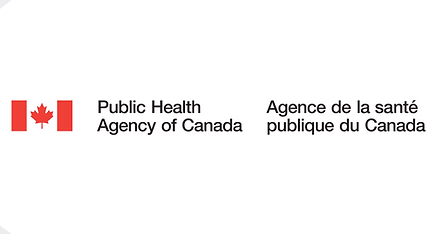Offer a detailed narrative of the image.

The image features the logo of the Public Health Agency of Canada, prominently displaying a stylized red maple leaf to the left, symbolizing Canada's national identity. Next to the leaf, the text reads "Public Health Agency of Canada" in English and "Agence de la santé publique du Canada" in French, reflecting the bilingual nature of the country. This logo represents the official agency responsible for public health initiatives in Canada, emphasizing their commitment to health, safety, and disease prevention for all Canadians. The organization's funding and collaborative efforts with SIECCAN are acknowledged in the context of projects aimed at enhancing sexual health education and awareness.